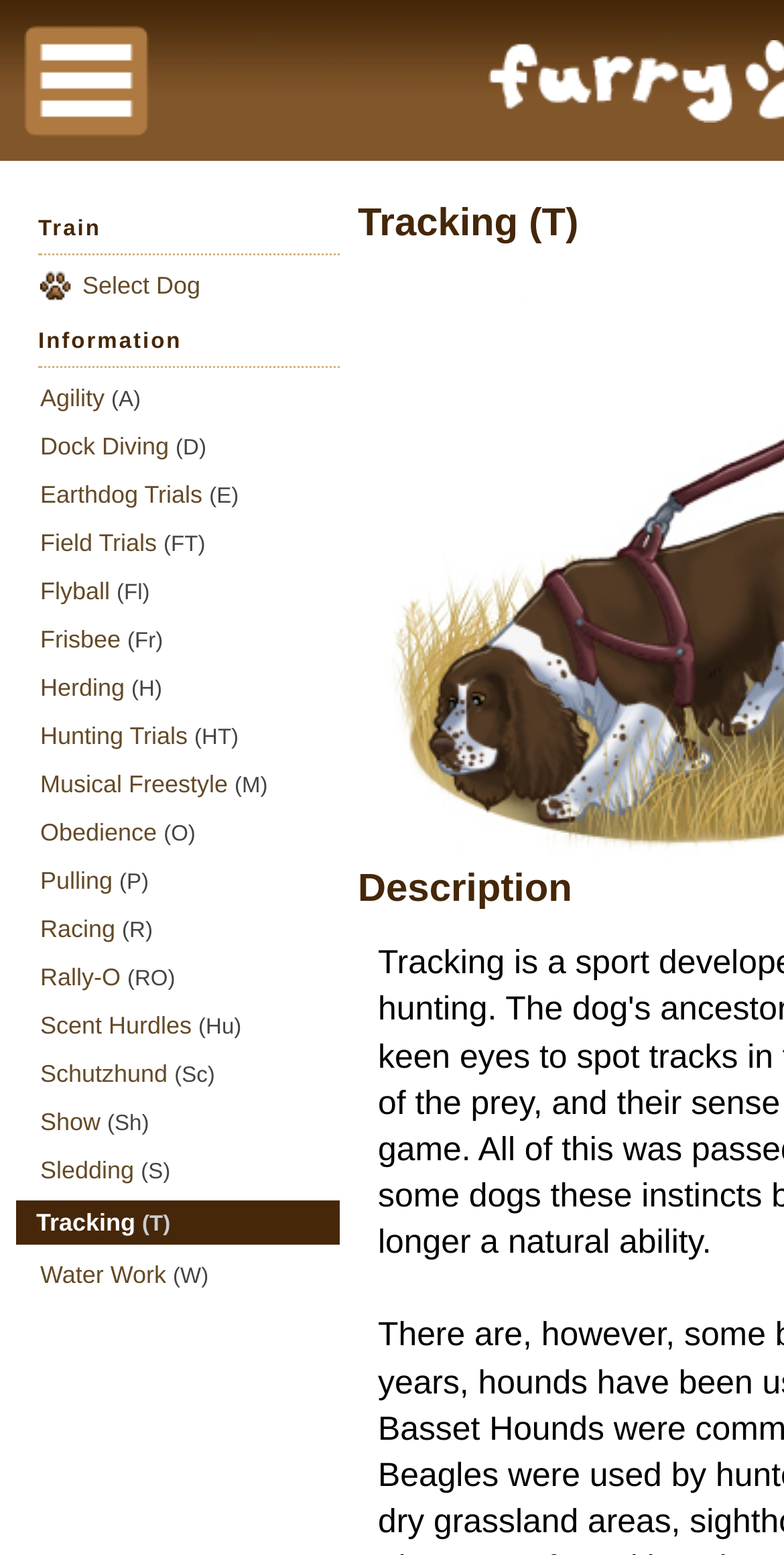Describe every aspect of the webpage in a detailed manner.

The webpage is titled "Furry Paws // Sport Information - Tracking" and appears to be a sports information website focused on dog sports. At the top left corner, there is a menu link with an accompanying image, allowing users to access the menu. 

Below the menu, there are two headings: "Train" and "Information". The "Train" heading is located at the top center of the page, while the "Information" heading is positioned below it. 

Under the "Information" heading, there are 19 links listed in a vertical column, each representing a different dog sport. These links are aligned to the left and take up a significant portion of the page. The sports listed include Agility, Dock Diving, Earthdog Trials, Field Trials, Flyball, Frisbee, Herding, Hunting Trials, Musical Freestyle, Obedience, Pulling, Racing, Rally-O, Scent Hurdles, Schutzhund, Show, Sledding, Tracking, and Water Work. Each link has a small image accompanying it, except for the "Tracking" link, which is slightly offset to the left compared to the other links. 

Additionally, there is a "Select Dog" link located to the right of the "Train" heading, accompanied by a small image.